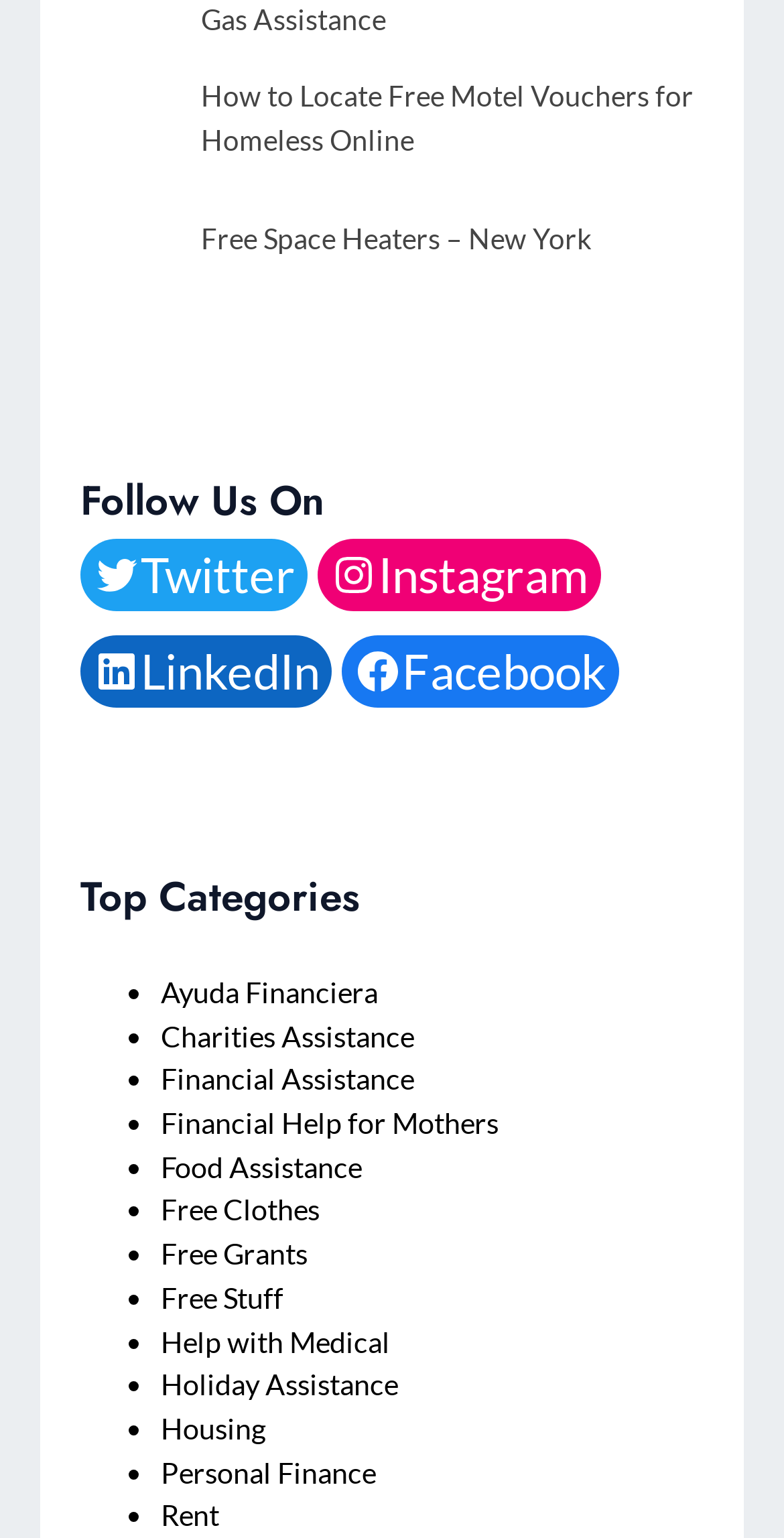Identify the bounding box of the UI element that matches this description: "EPA Website batteries".

None